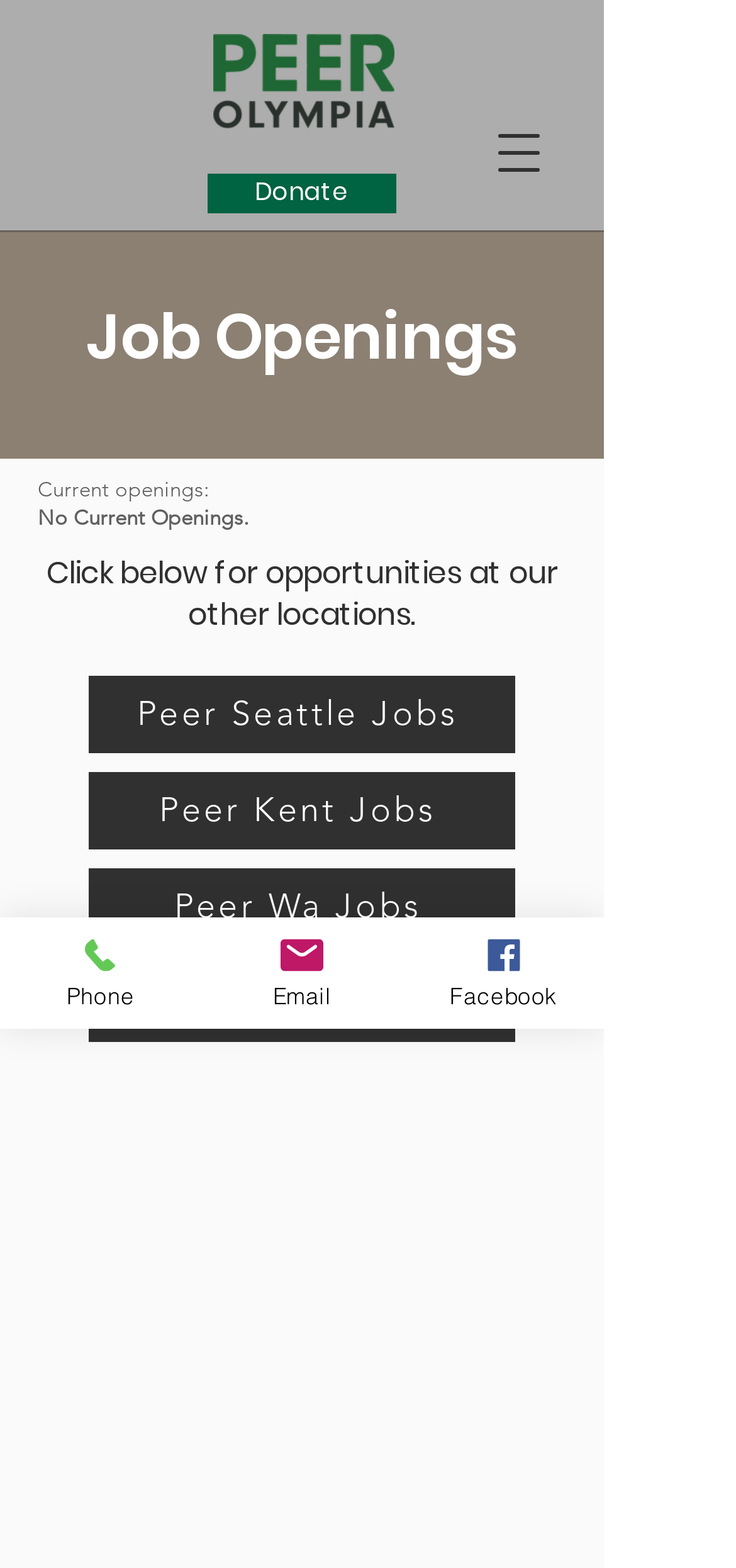Using the provided description: "Email", find the bounding box coordinates of the corresponding UI element. The output should be four float numbers between 0 and 1, in the format [left, top, right, bottom].

[0.274, 0.585, 0.547, 0.656]